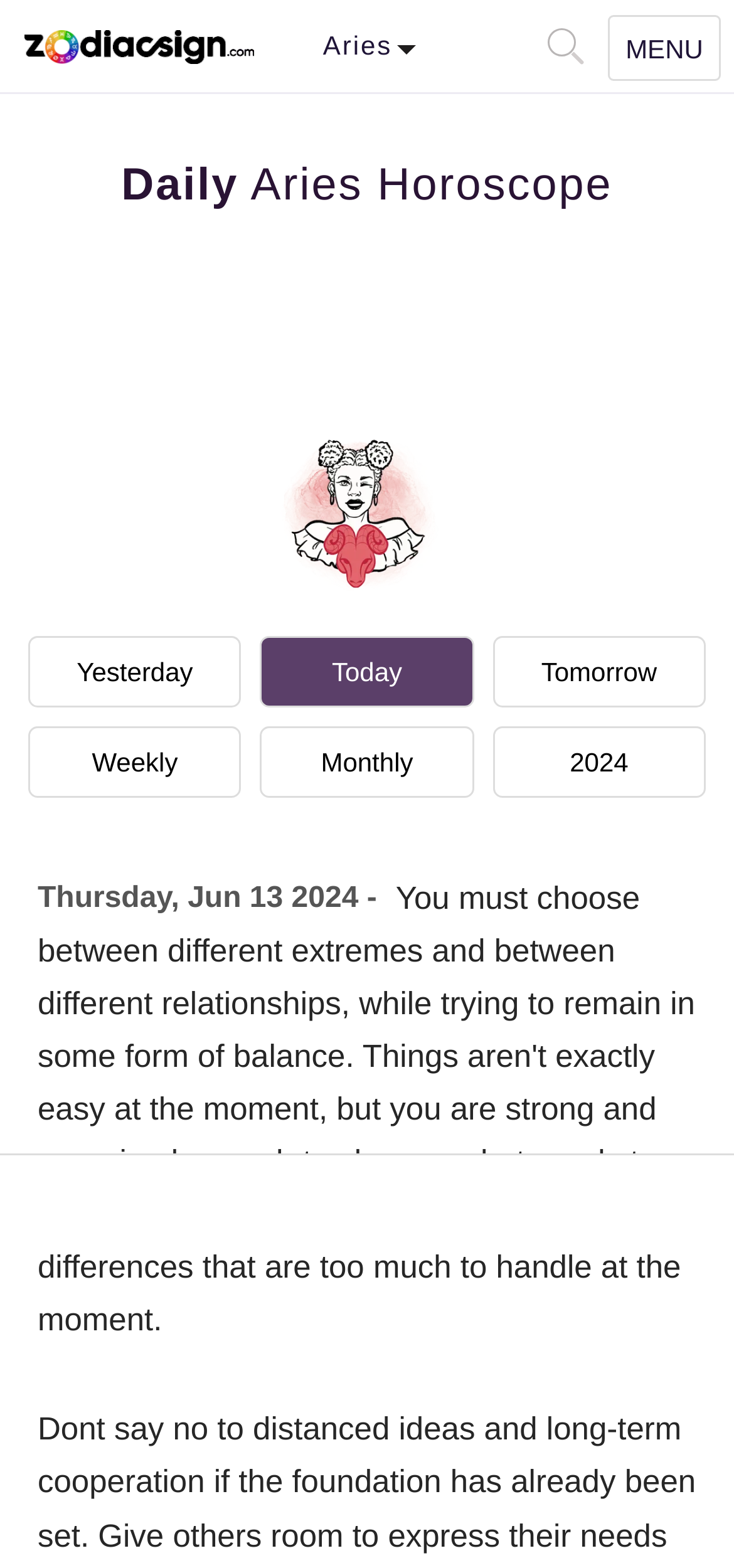Can you extract the primary headline text from the webpage?

Daily Aries Horoscope